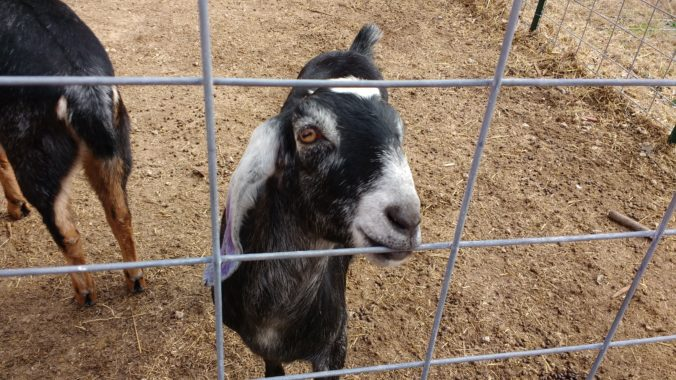Provide an in-depth description of the image you see.

In this charming scene, a curious goat named Skye eagerly peeks through a fence, showcasing her friendly demeanor. With her unique black and white markings and bright expressive eyes, she exudes an endearing personality that endears her to visitors. The background reveals a rustic barnyard setting, with other goats visible nearby, hinting at Skye's playful nature. This image captures the joyful spirit of Skye as she interacts with her humans, perfectly embodying the affectionate curiosity that goats are known for.